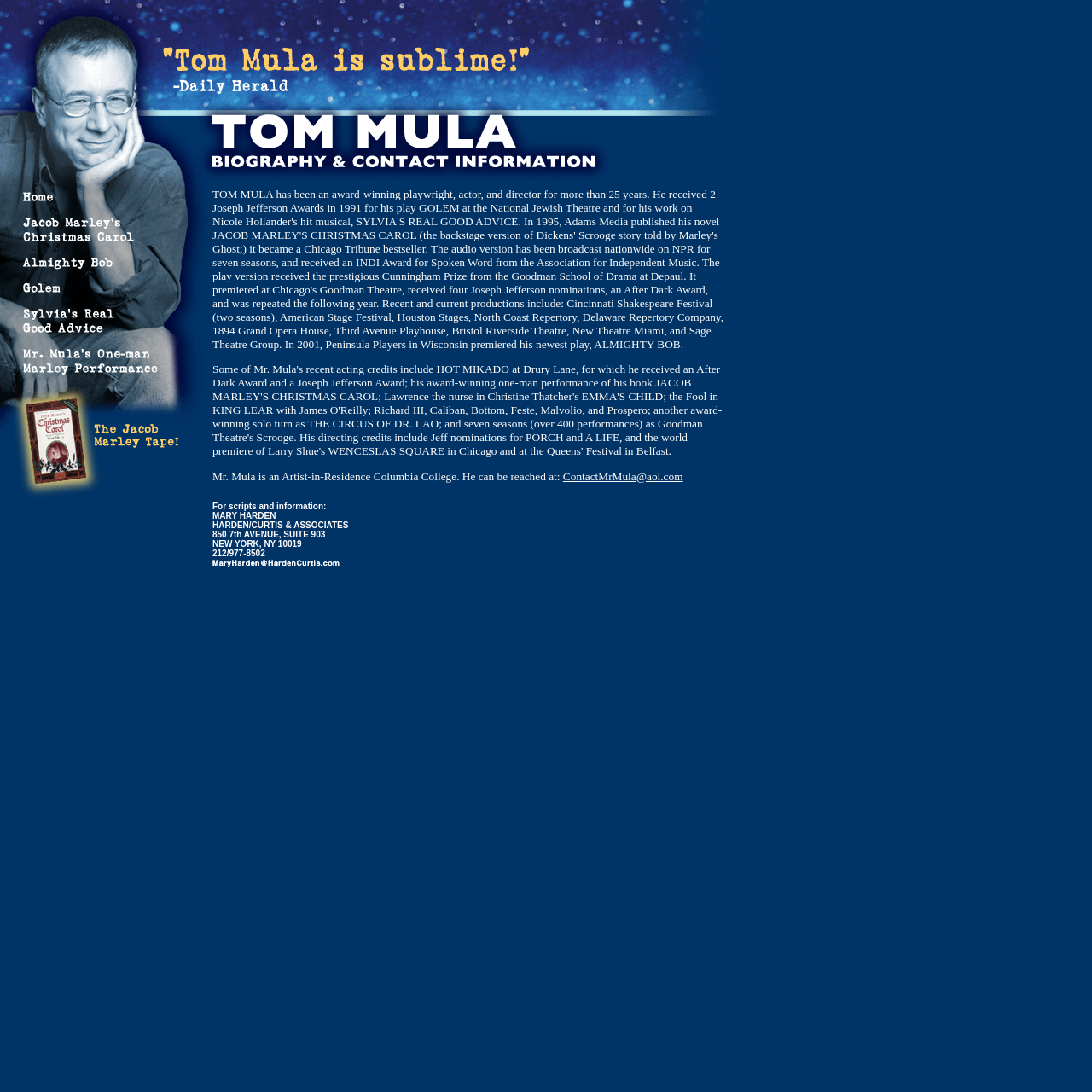How many Joseph Jefferson Awards did Tom Mula receive in 1991?
Please answer using one word or phrase, based on the screenshot.

2